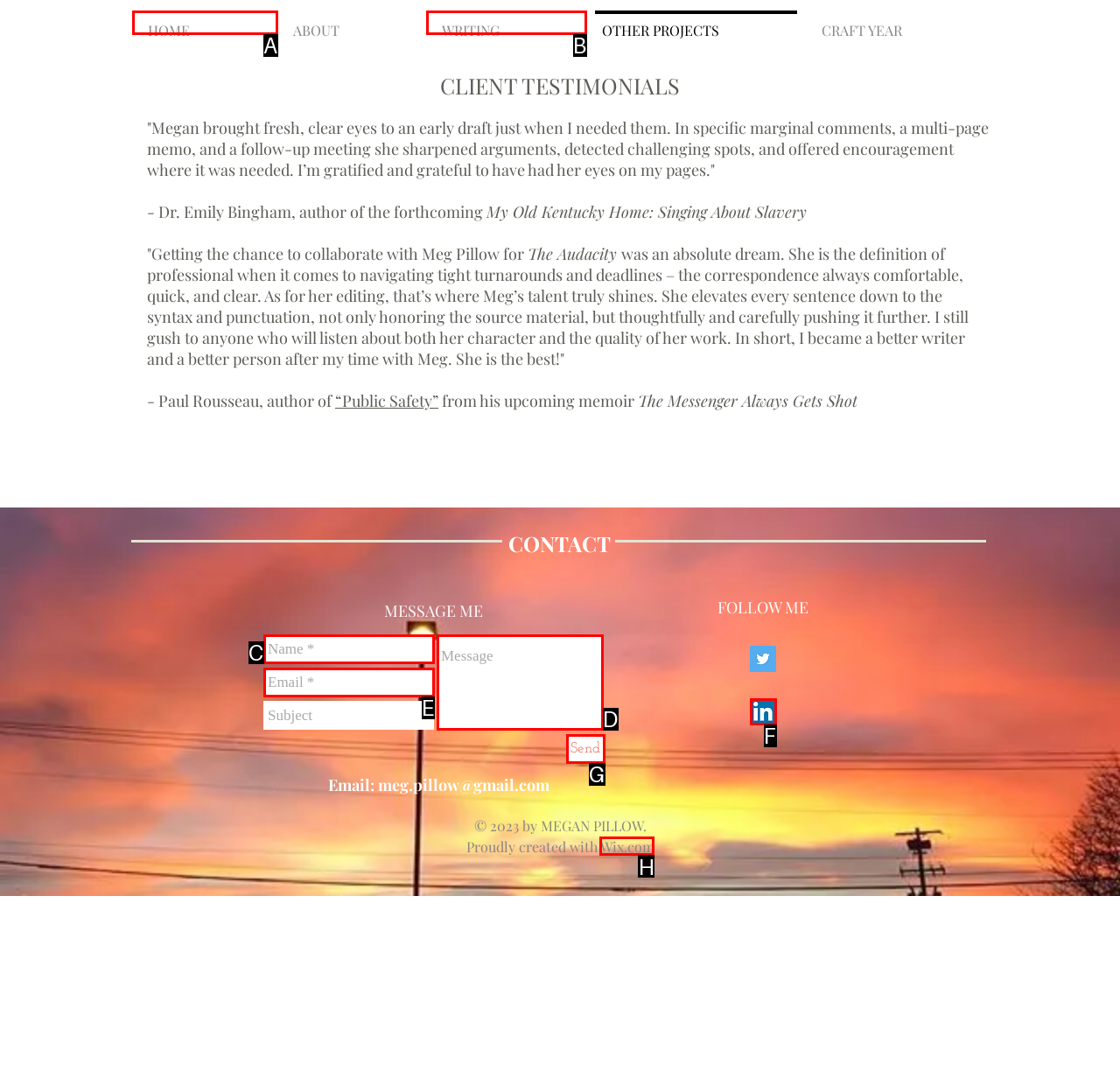Which HTML element fits the description: aria-label="Name *" name="name-*" placeholder="Name *"? Respond with the letter of the appropriate option directly.

C